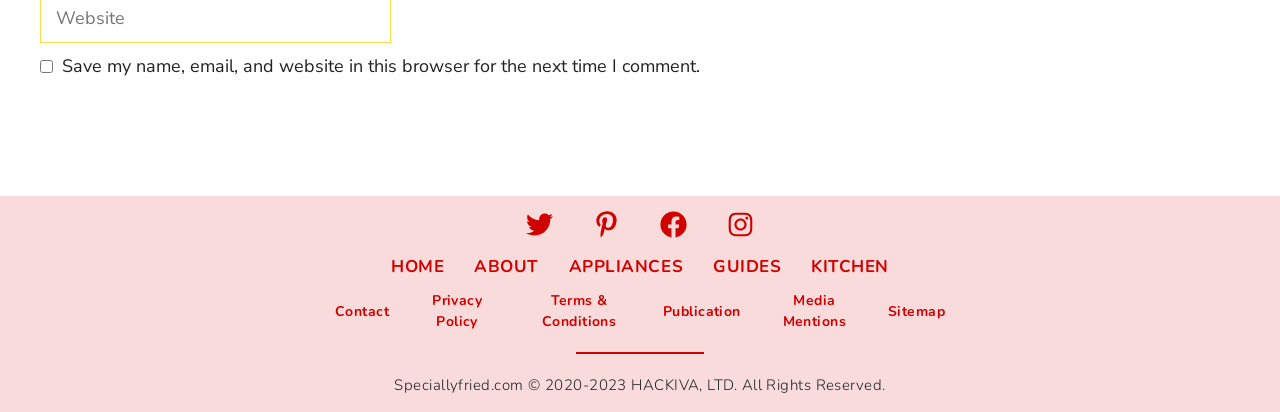Please indicate the bounding box coordinates of the element's region to be clicked to achieve the instruction: "Visit the 'APPLIANCES' section". Provide the coordinates as four float numbers between 0 and 1, i.e., [left, top, right, bottom].

[0.444, 0.619, 0.534, 0.675]